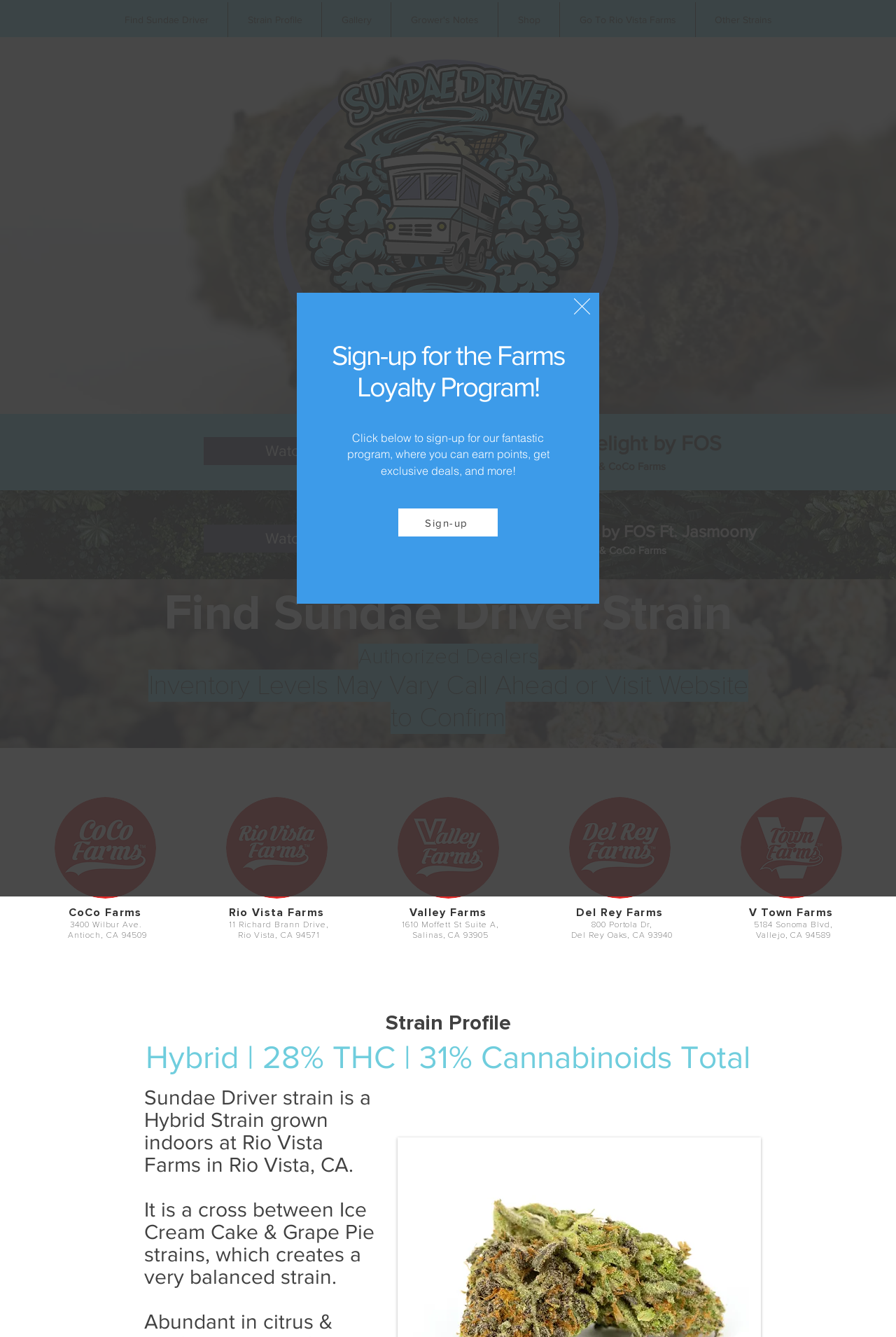Please provide a detailed answer to the question below based on the screenshot: 
What type of cannabis is Sundae Driver?

Based on the webpage, specifically the 'Strain Profile' section, it is mentioned that Sundae Driver is a Hybrid strain grown indoors at Rio Vista Farms in Rio Vista, CA.